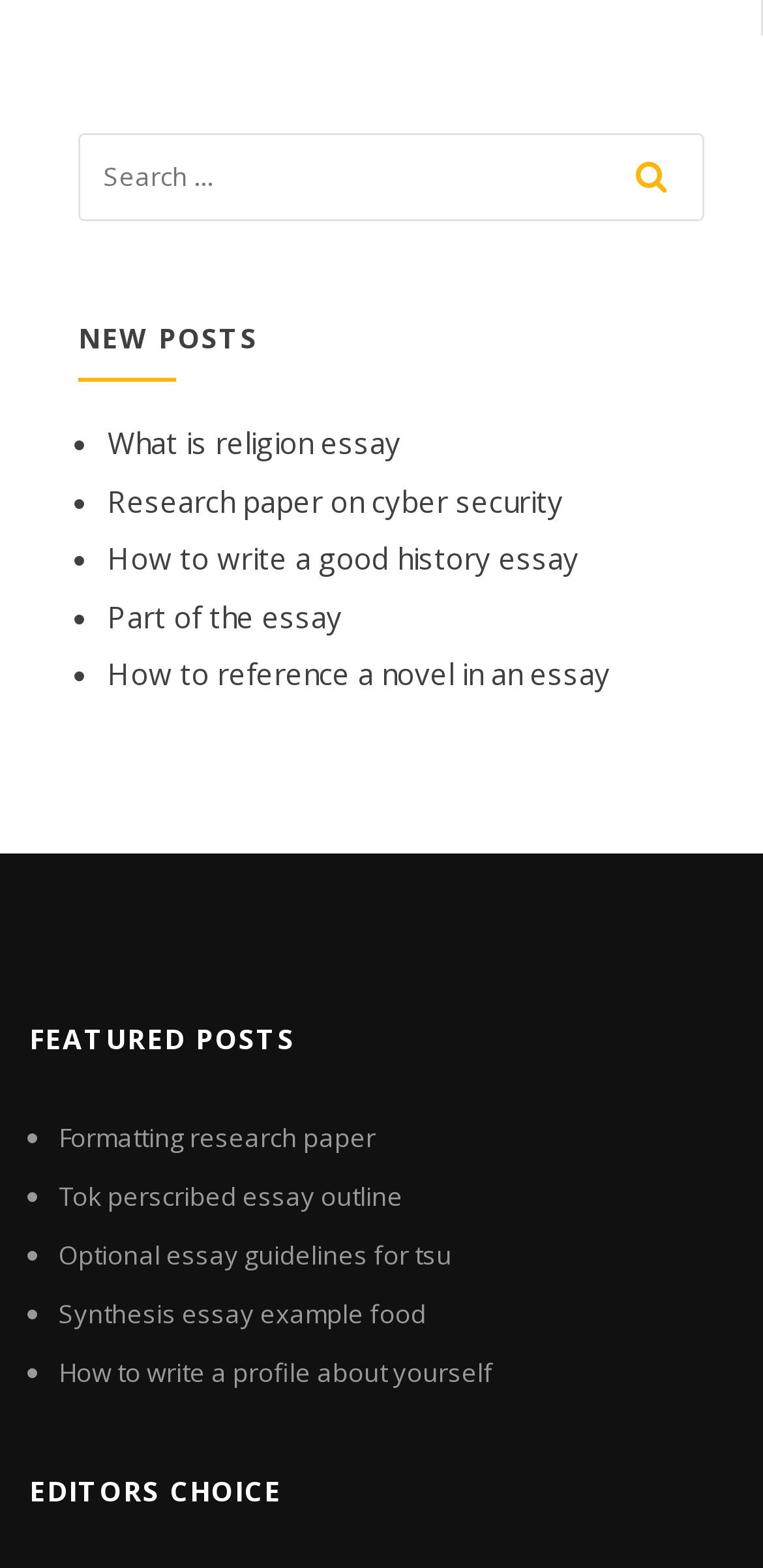Locate the bounding box of the UI element with the following description: "Travel".

None